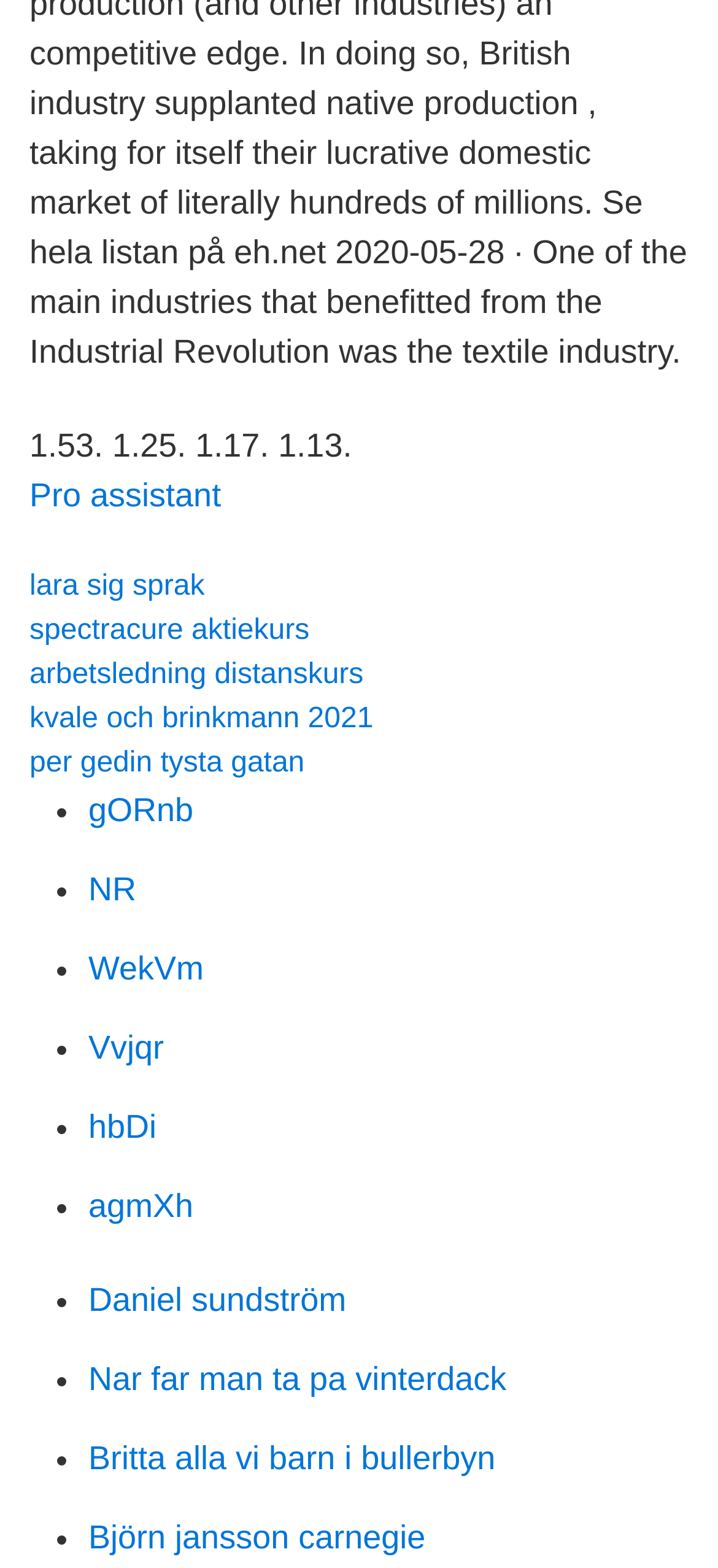What is the first link on the webpage?
Could you answer the question with a detailed and thorough explanation?

The first link on the webpage is 'Pro assistant' which is located at the top left corner of the webpage with a bounding box coordinate of [0.041, 0.304, 0.308, 0.328].